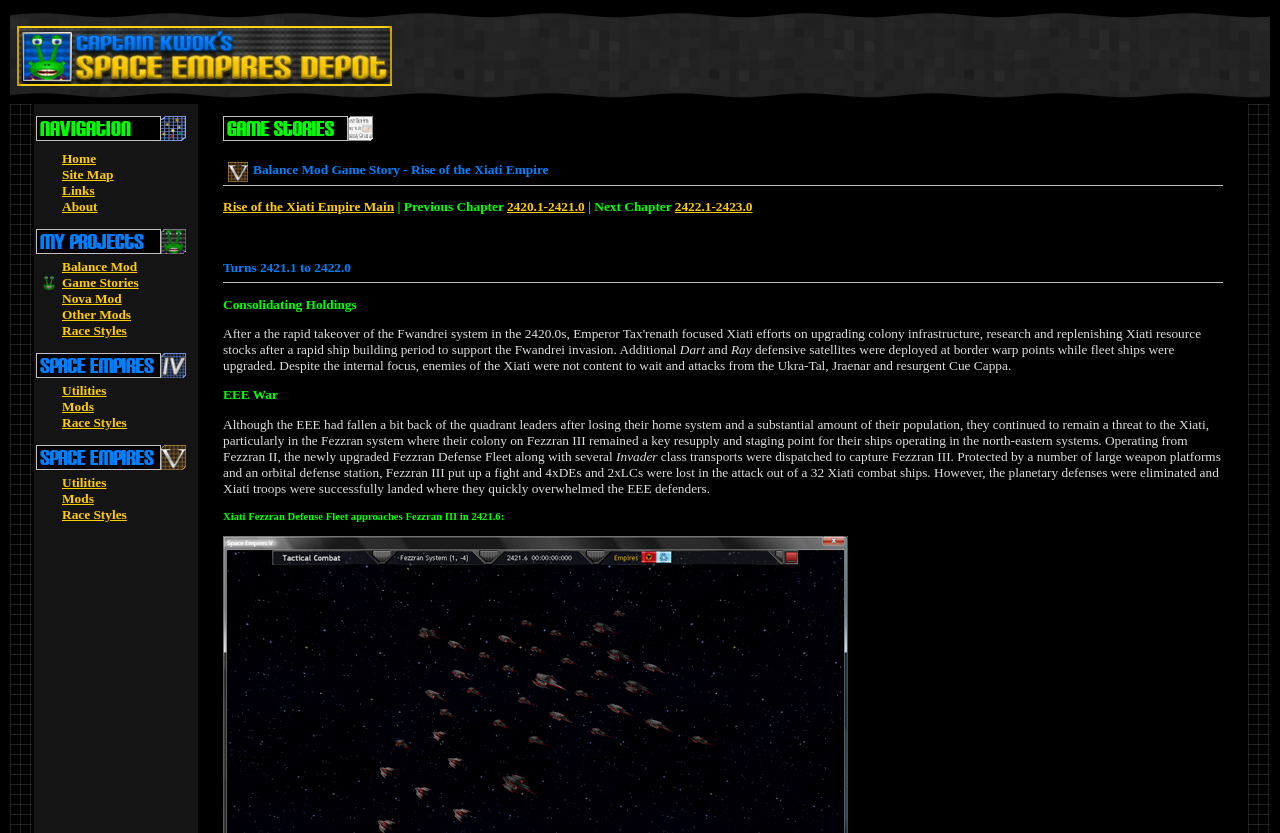Give a one-word or short-phrase answer to the following question: 
How many links are there in the navigation section?

5